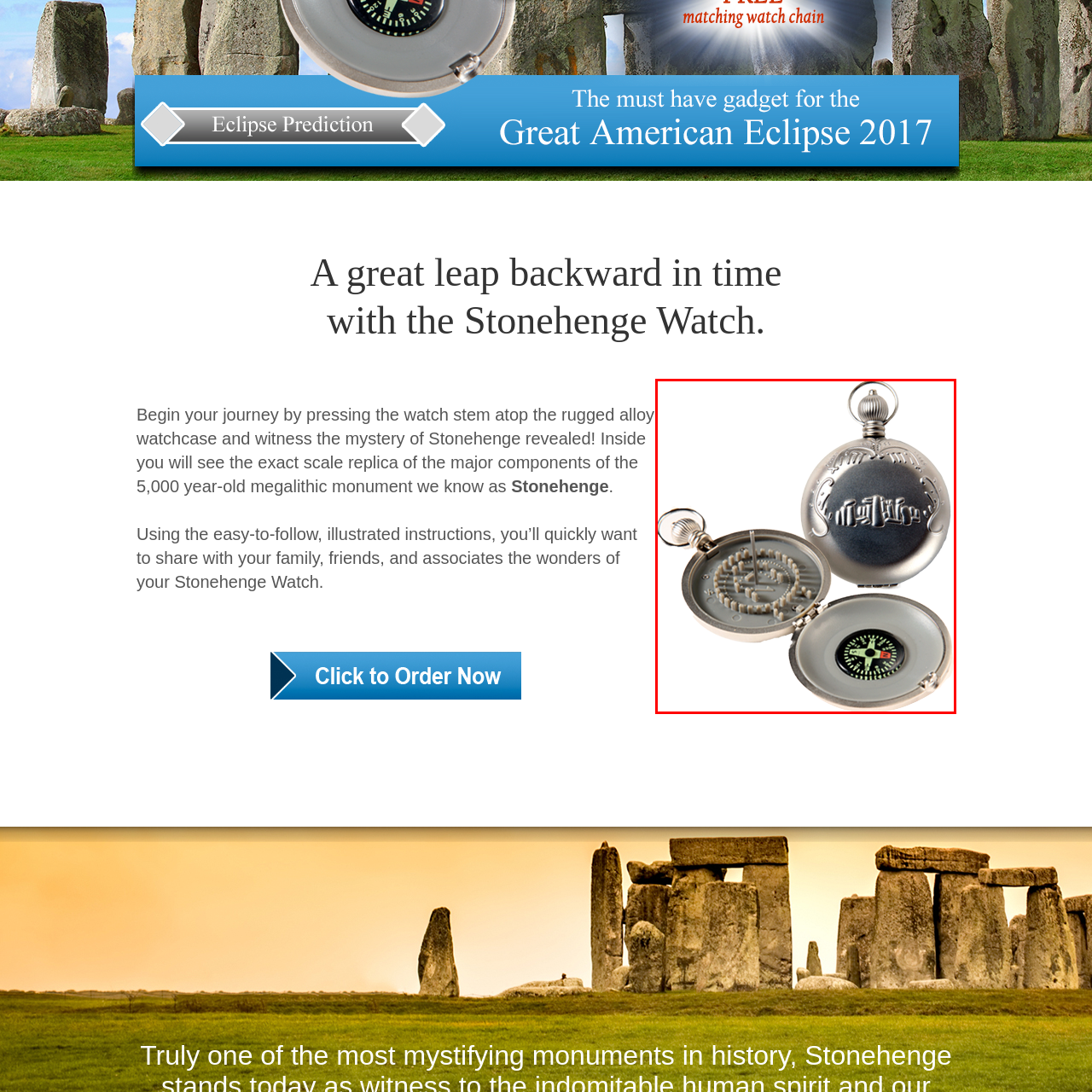Generate a comprehensive caption for the image that is marked by the red border.

The image showcases an intricately designed pocket watch, featuring a polished silver exterior that is embellished with a detailed engraving reminiscent of the ancient Stonehenge monument. The watch is positioned open, revealing two distinct compartments inside. One side displays a meticulously crafted scale replica of Stonehenge's major components, while the other houses a compass, underscoring a theme of exploration and discovery. This watch serves not only as a functional timepiece but also as a unique artifact that invites users to embark on a journey to unravel the mysteries of Stonehenge. Visitors are encouraged to interact with this piece by pressing the watch stem, initiating an experience designed to captivate and educate about the historic site.